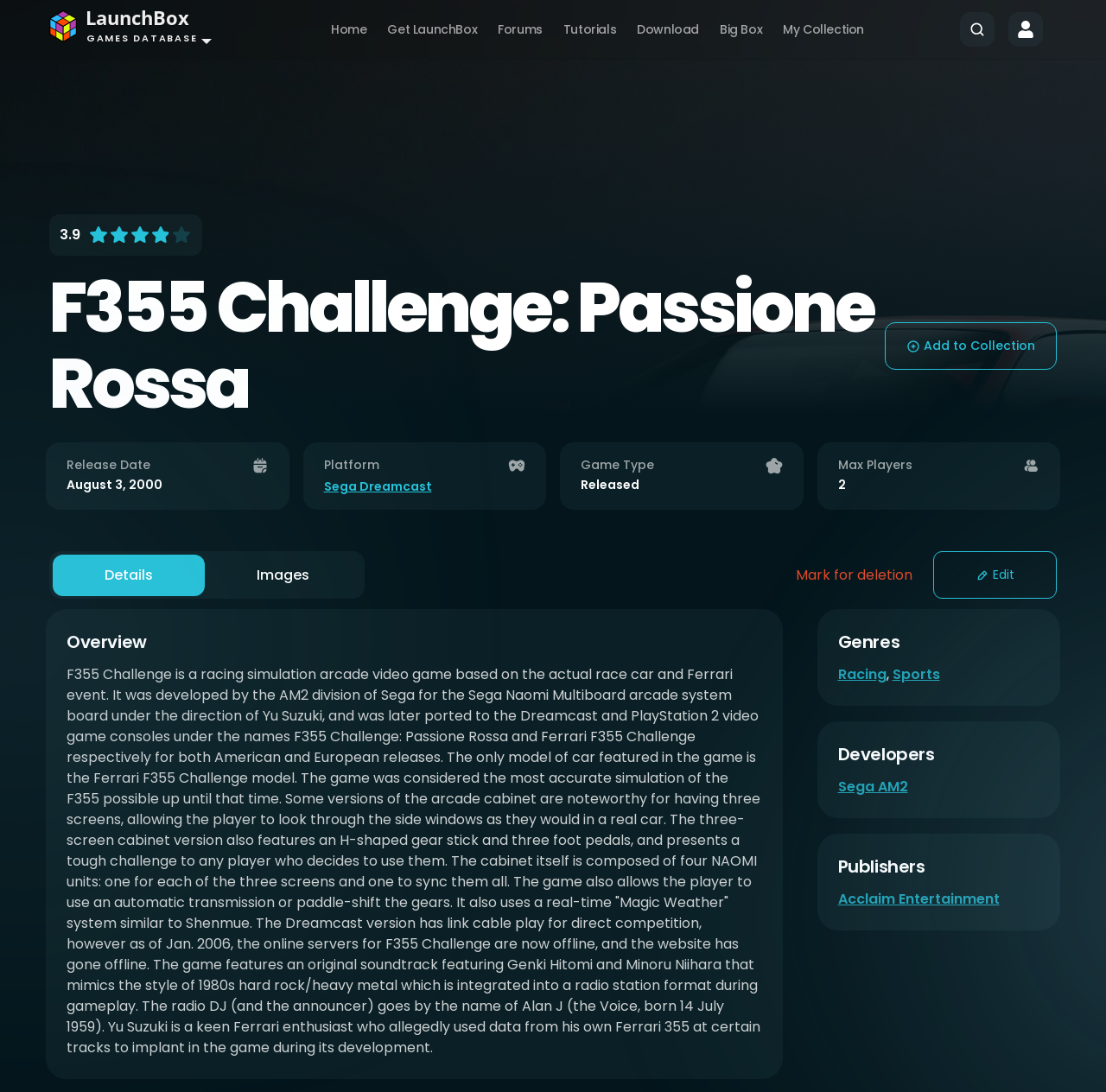Please analyze the image and give a detailed answer to the question:
What is the release date of F355 Challenge: Passione Rossa?

I found the release date by looking at the heading 'August 3, 2000' next to the static text 'Release Date'.